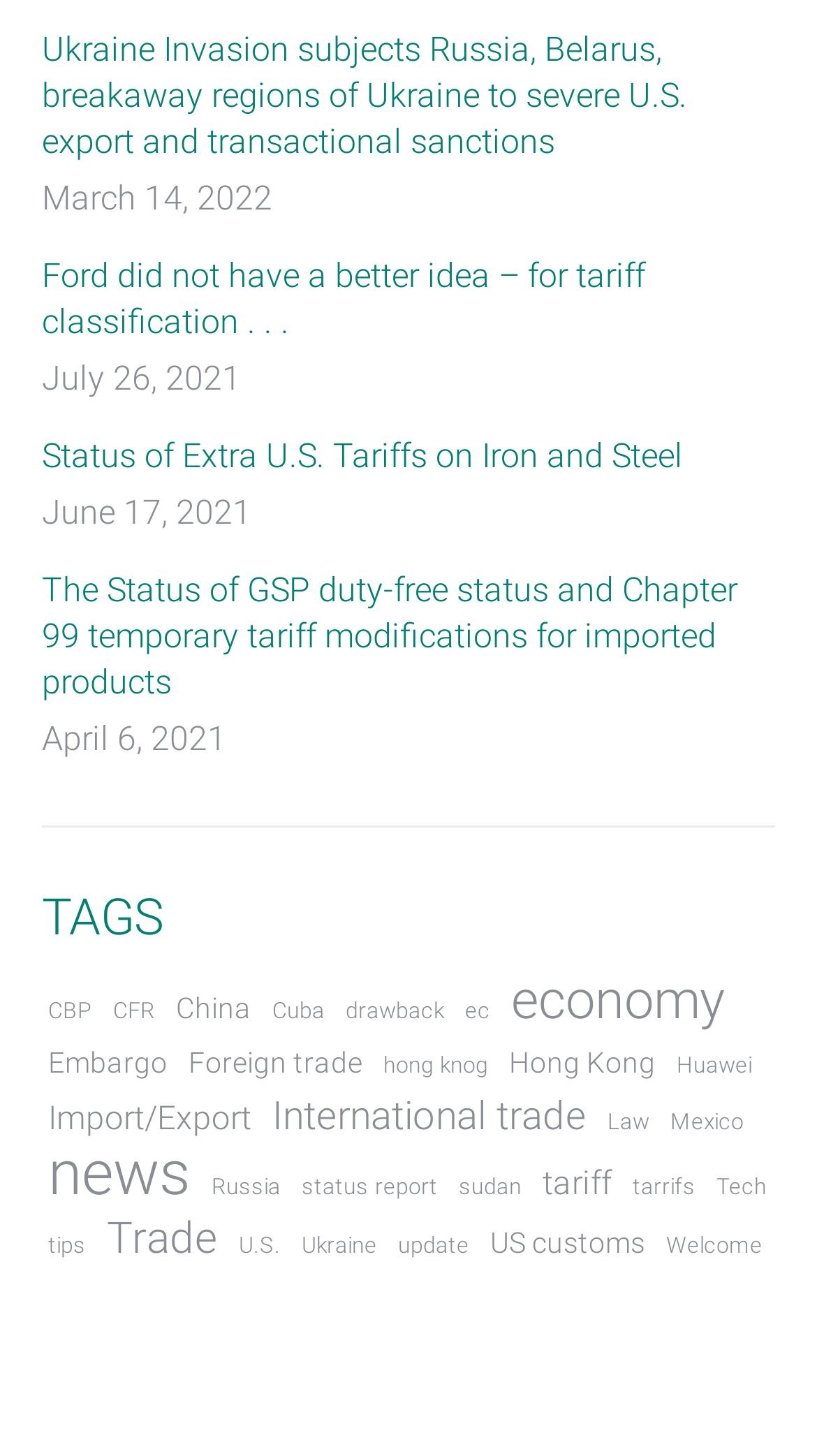Based on the element description "aria-label="Reddit" title="Reddit"", predict the bounding box coordinates of the UI element.

None